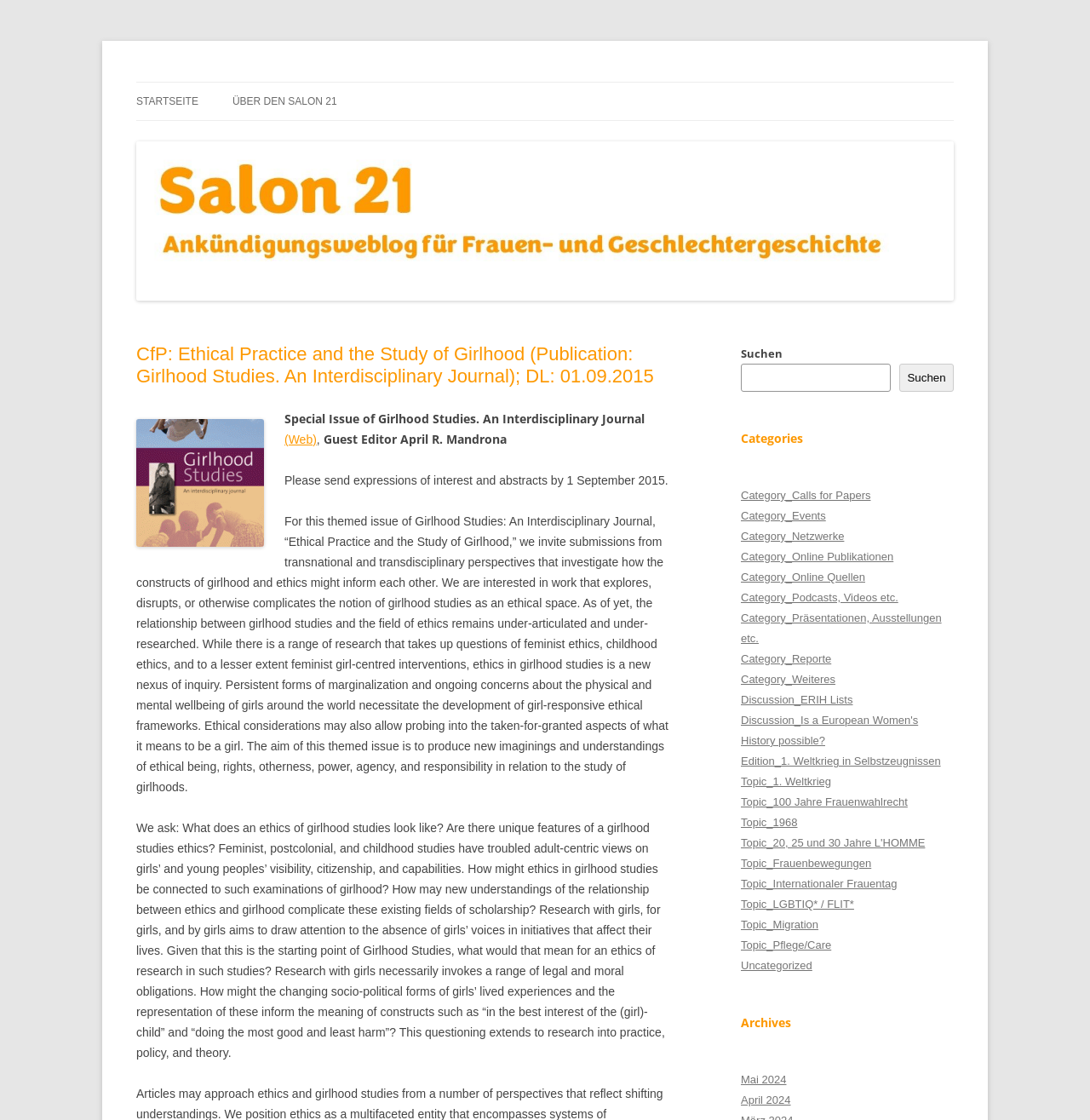Find the bounding box coordinates of the clickable area required to complete the following action: "Search for something".

[0.68, 0.325, 0.817, 0.35]